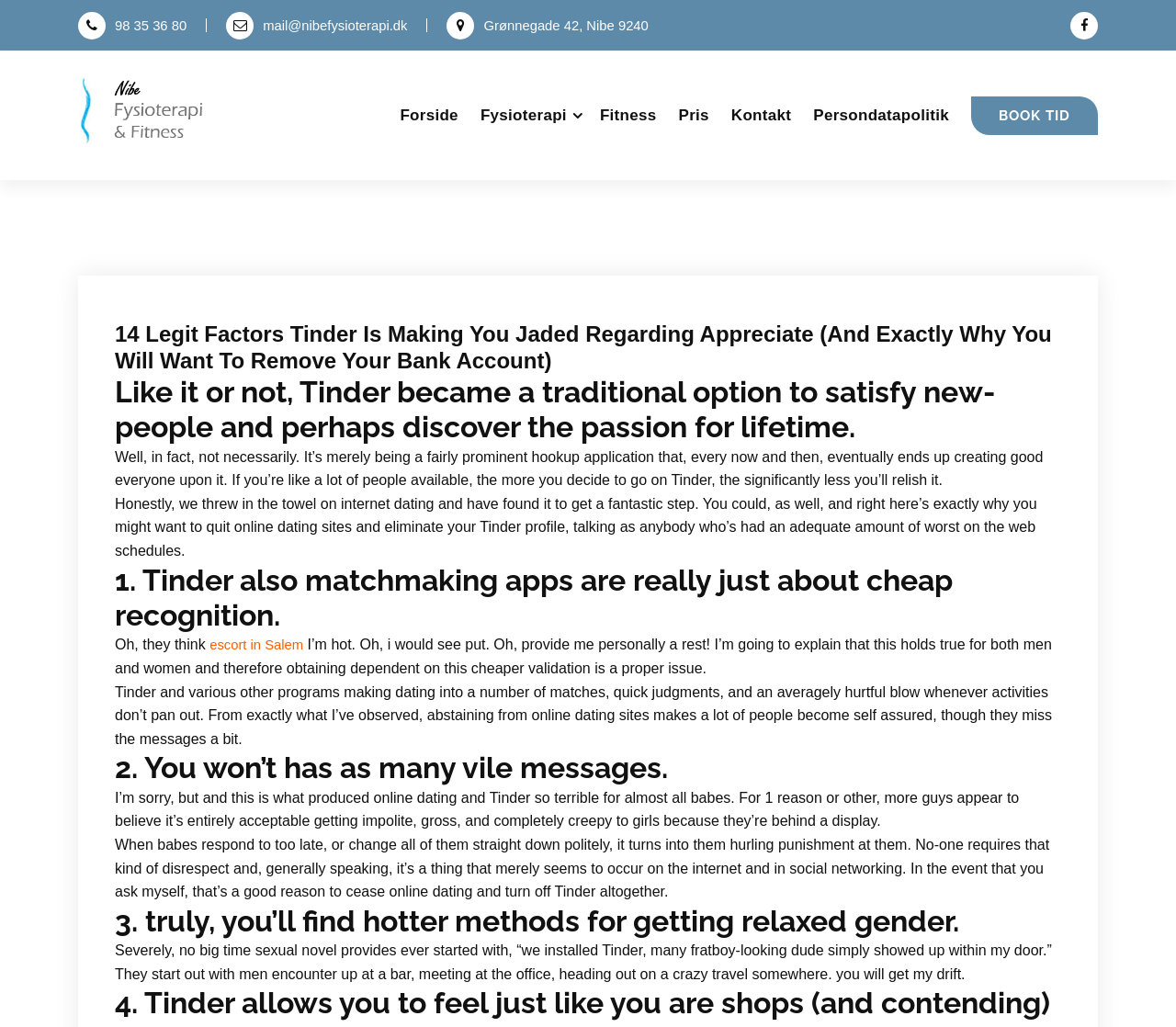Find the bounding box coordinates for the area that must be clicked to perform this action: "Read the 'Today’s teenagers fork out a lot of time texting and messaging prospective love passions on social networking.' article".

None